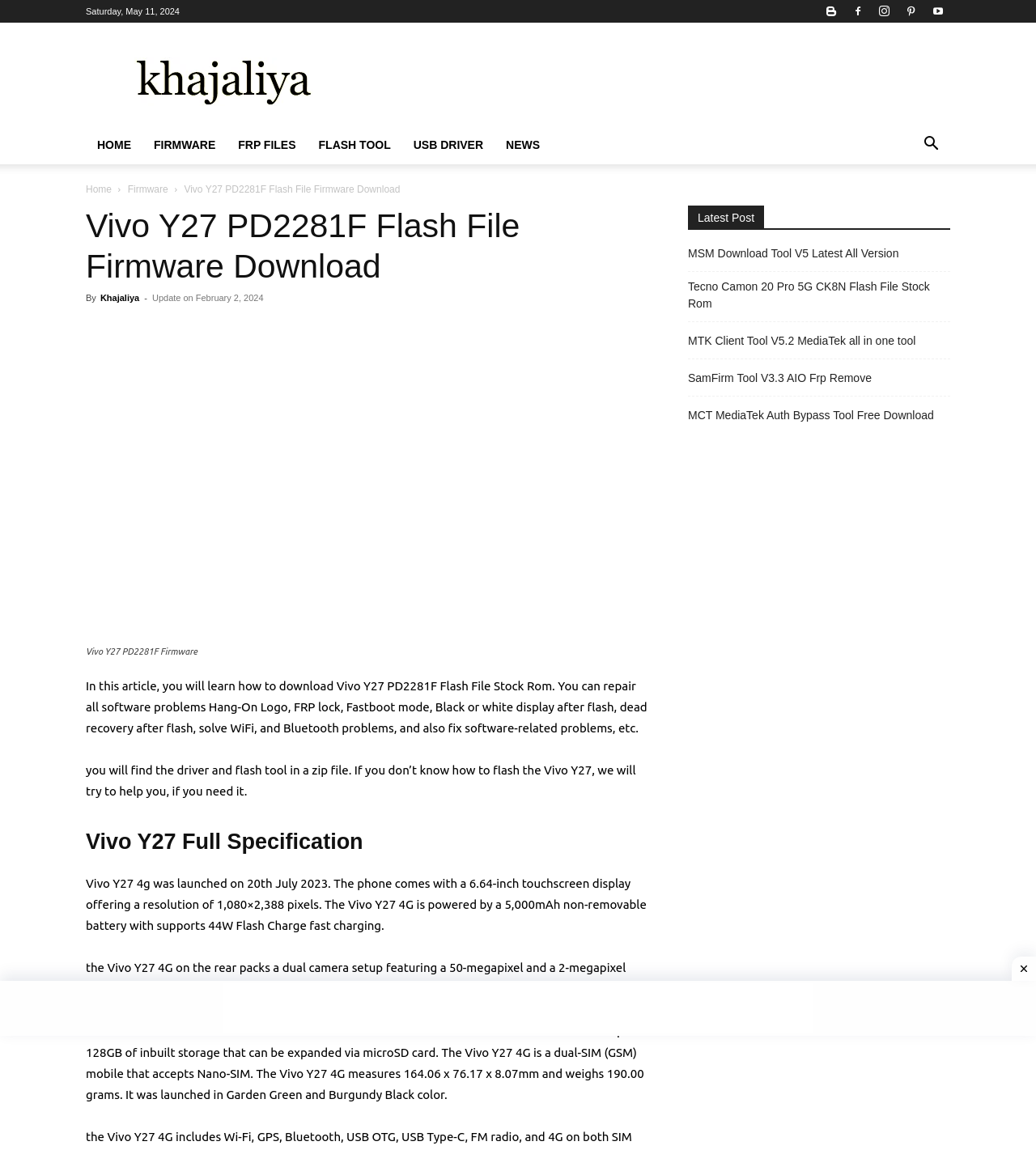Please find the bounding box coordinates of the element that you should click to achieve the following instruction: "Search for something". The coordinates should be presented as four float numbers between 0 and 1: [left, top, right, bottom].

[0.88, 0.121, 0.917, 0.132]